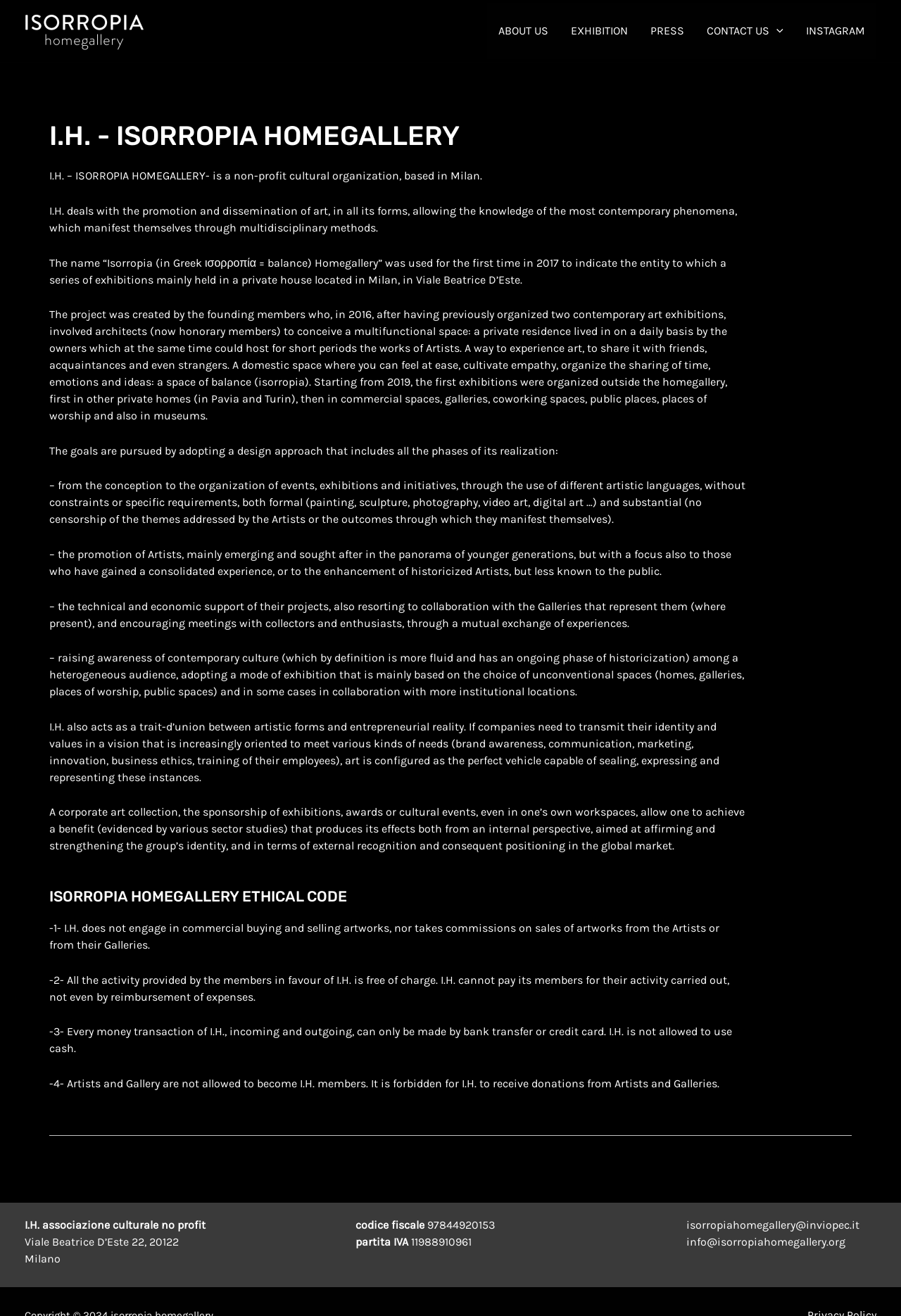Find the bounding box of the web element that fits this description: "isorropiahomegallery@inviopec.it".

[0.762, 0.925, 0.954, 0.936]